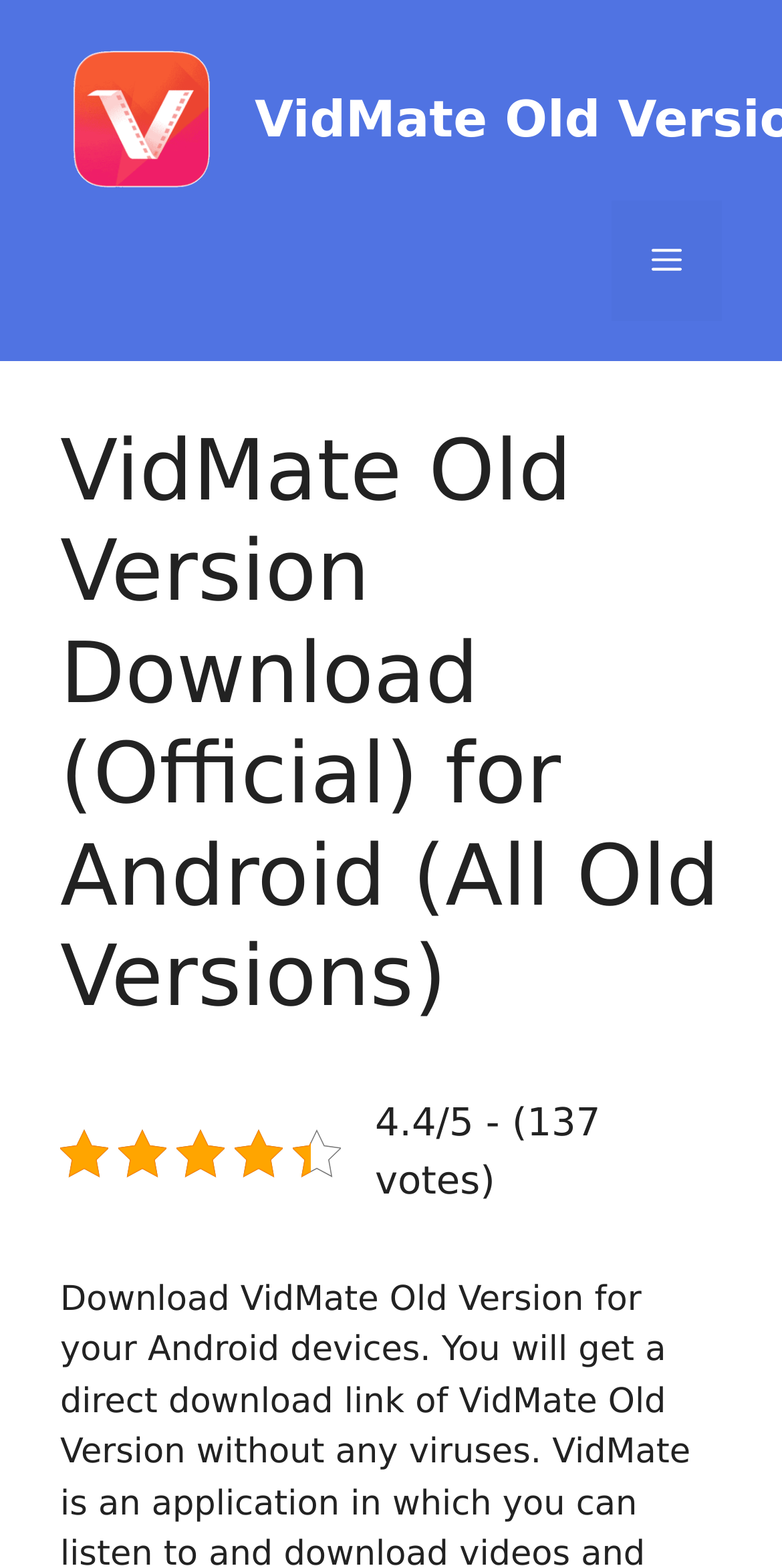Identify the bounding box for the UI element specified in this description: "Menu". The coordinates must be four float numbers between 0 and 1, formatted as [left, top, right, bottom].

[0.782, 0.128, 0.923, 0.205]